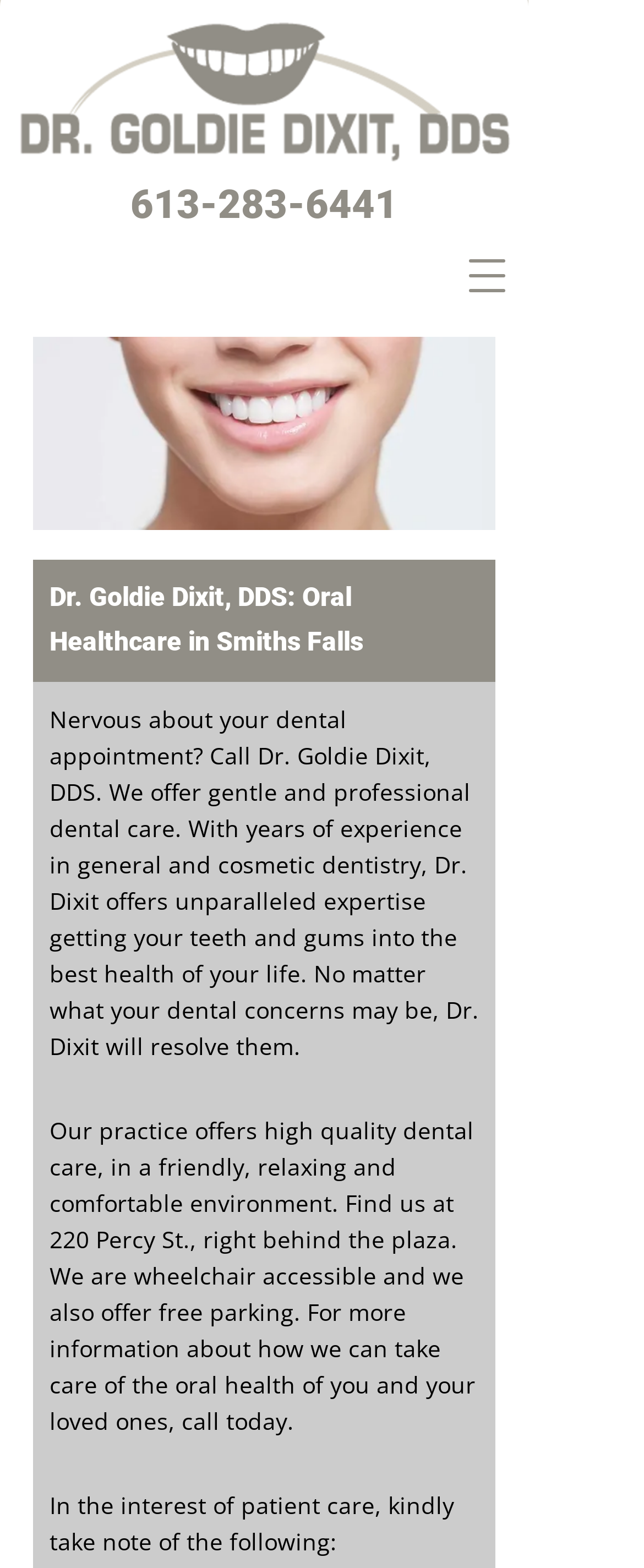Is the dental clinic wheelchair accessible?
Using the image, elaborate on the answer with as much detail as possible.

I found this information by reading the second paragraph of text on the page, which mentions that the clinic is 'wheelchair accessible'.